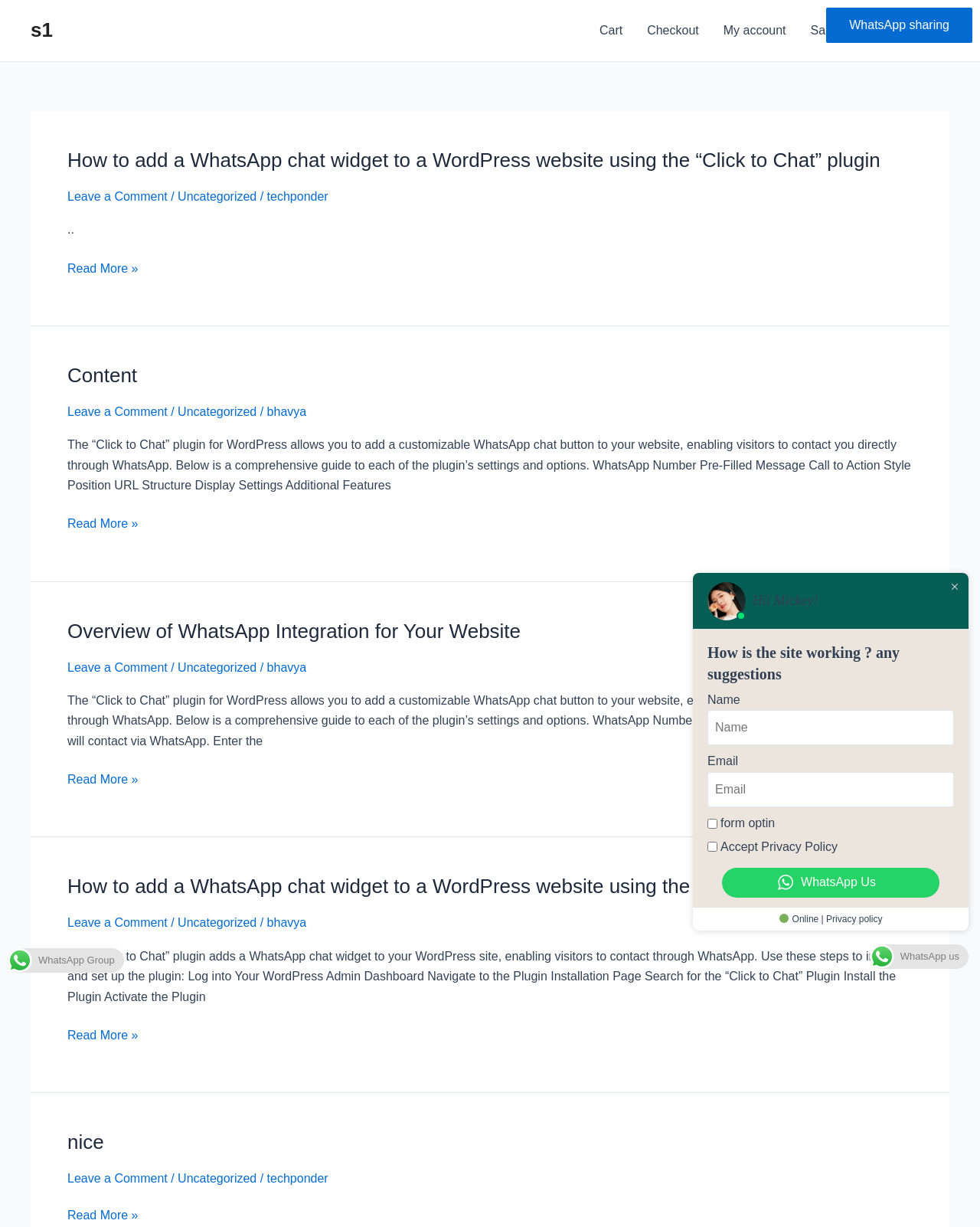Find the bounding box coordinates of the clickable area that will achieve the following instruction: "Click the 'My account' link".

[0.726, 0.0, 0.815, 0.05]